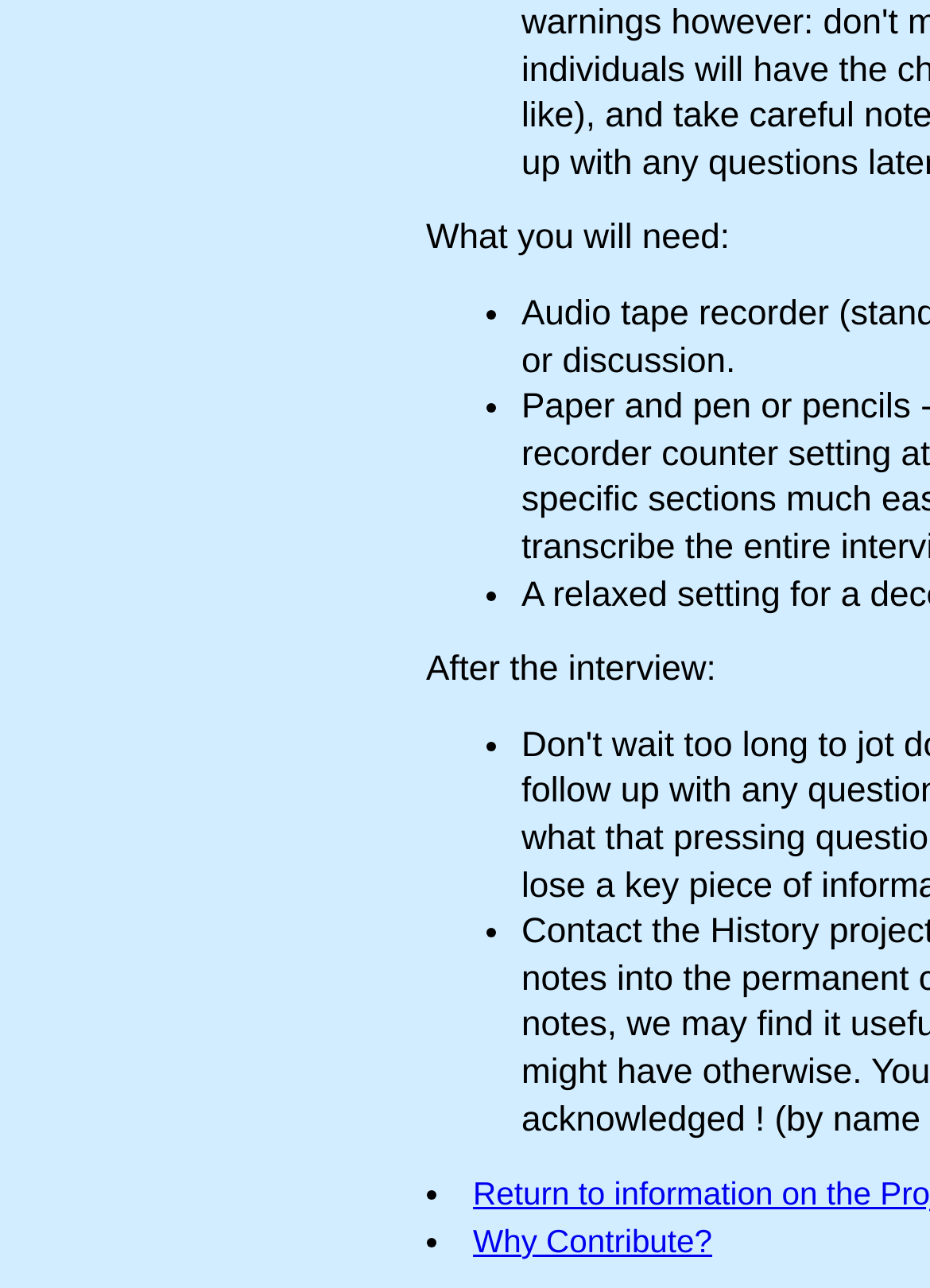How many sections are there on the webpage?
Using the image, answer in one word or phrase.

3